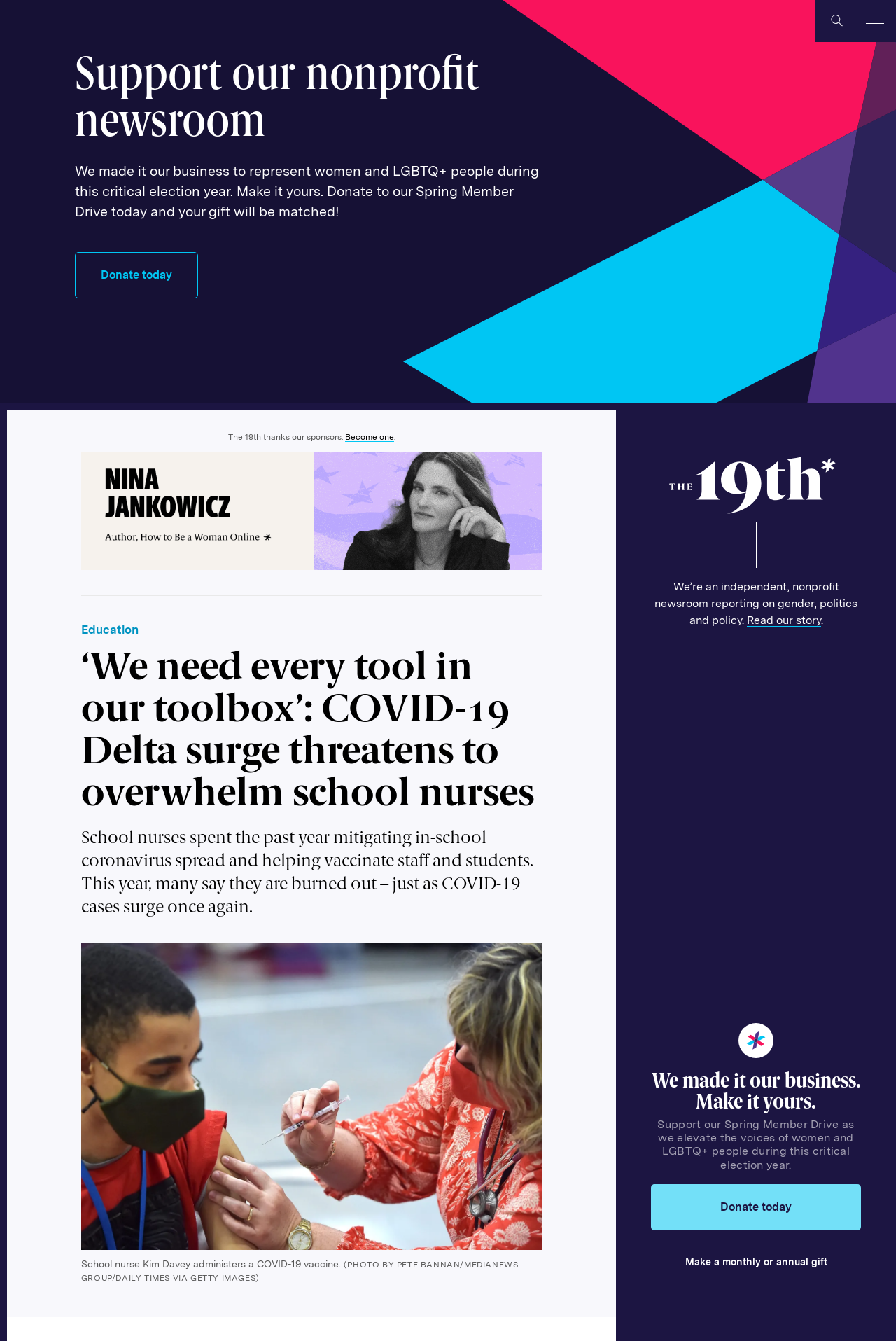What is the purpose of the 'Donate today' button?
Please answer the question with a single word or phrase, referencing the image.

To support the nonprofit newsroom